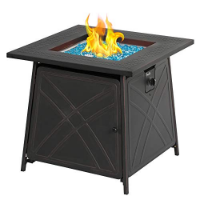Describe the important features and context of the image with as much detail as possible.

This image features the BALI OUTDOORS Propane Fire Pit Table, designed to elevate outdoor spaces with both functionality and aesthetic appeal. The fire pit boasts a square tabletop structure that combines a stylish rubbed bronze finish with robust steel construction, ensuring durability and reliability. 

The tabletop is adorned with decorative fire glass, enhancing the visual impact of the dancing flames. The smart-locking lid provides ideal portability, making it easy to transport and handle. It also features holes in the side walls, allowing natural light to permeate the area, even when the lid is closed.

With an impressive heat output of 50,000 BTU, this fire pit offers exceptional warmth for gatherings, enhancing outdoor experiences. However, users have noted that the ignition can be somewhat tricky to activate initially. Despite this minor drawback, the fire pit is praised for its balance of quality and affordability, proving to be both an attractive and practical addition to any outdoor setting.